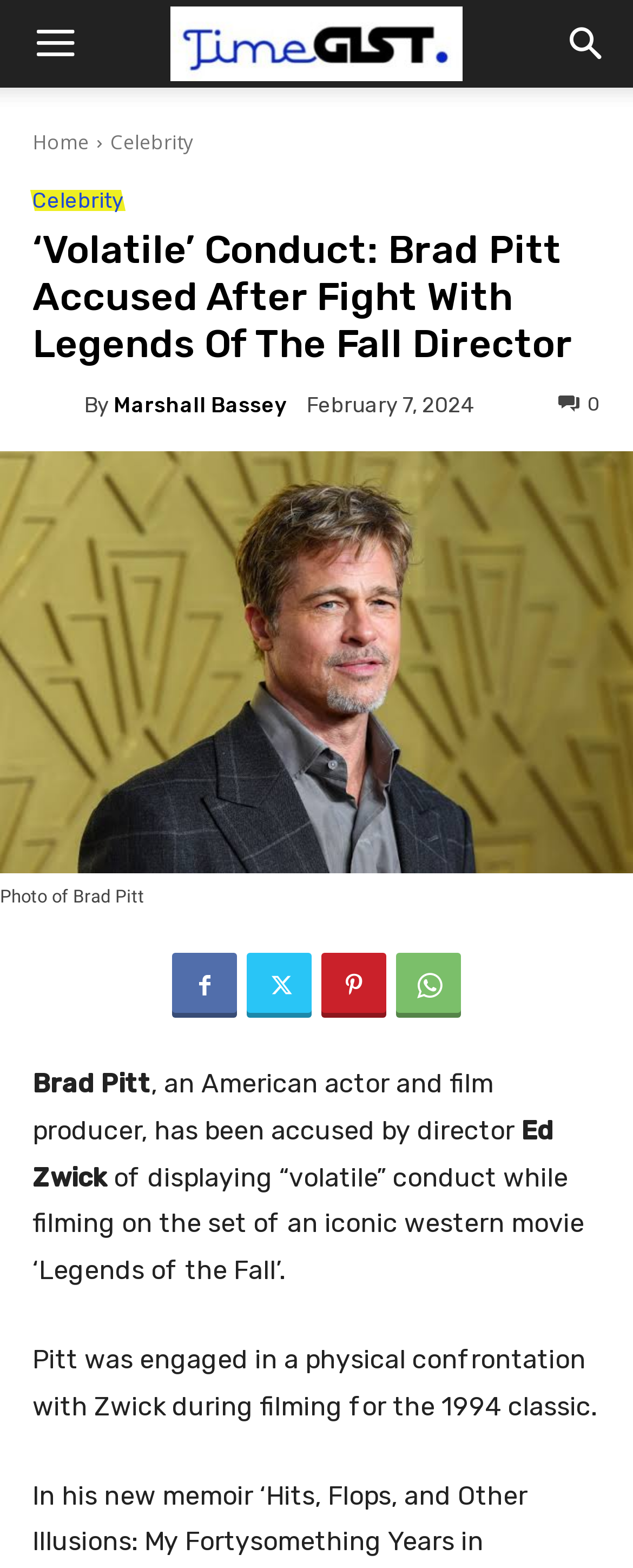Please identify the bounding box coordinates of the element that needs to be clicked to perform the following instruction: "View the photo of Brad Pitt".

[0.0, 0.288, 1.0, 0.581]